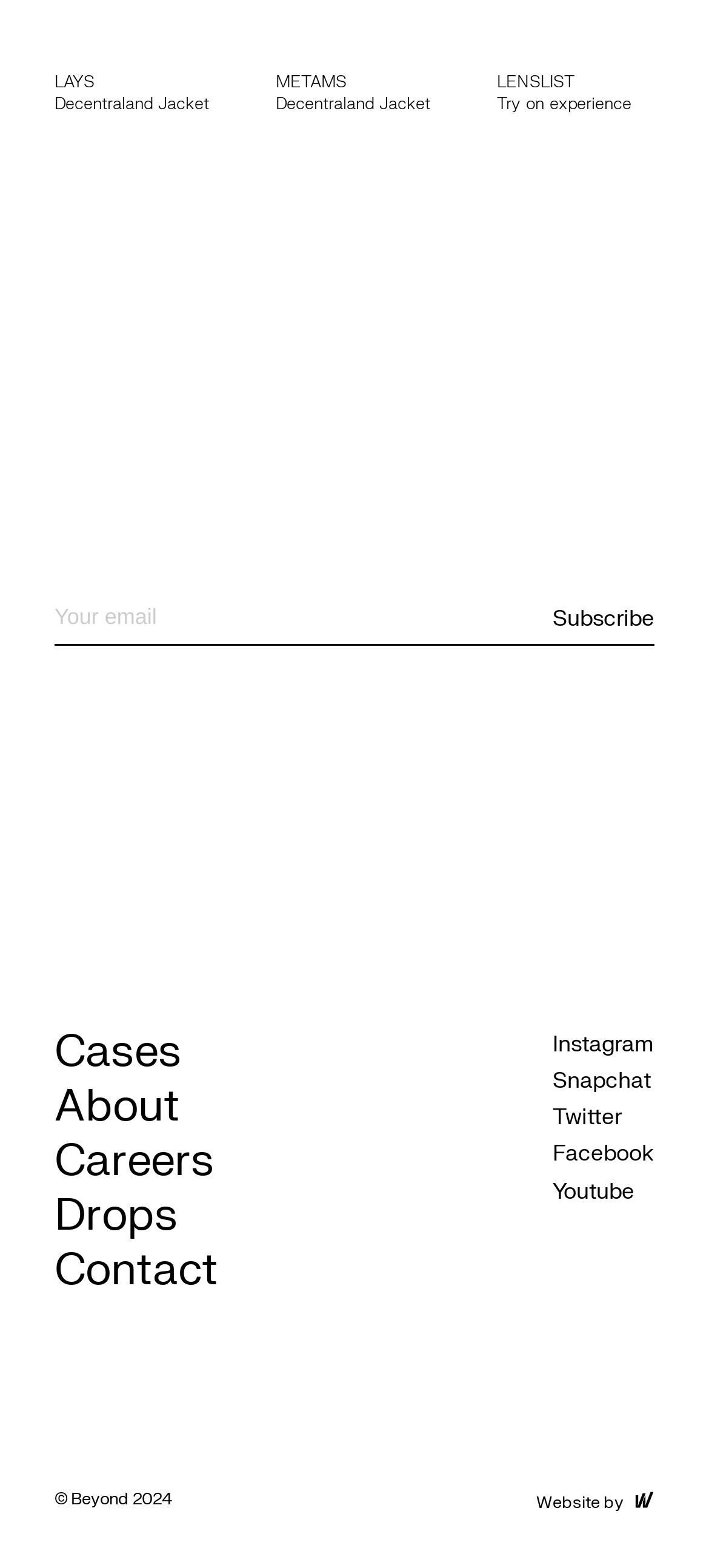Locate the bounding box coordinates of the region to be clicked to comply with the following instruction: "Contact us". The coordinates must be four float numbers between 0 and 1, in the form [left, top, right, bottom].

[0.077, 0.794, 0.308, 0.829]